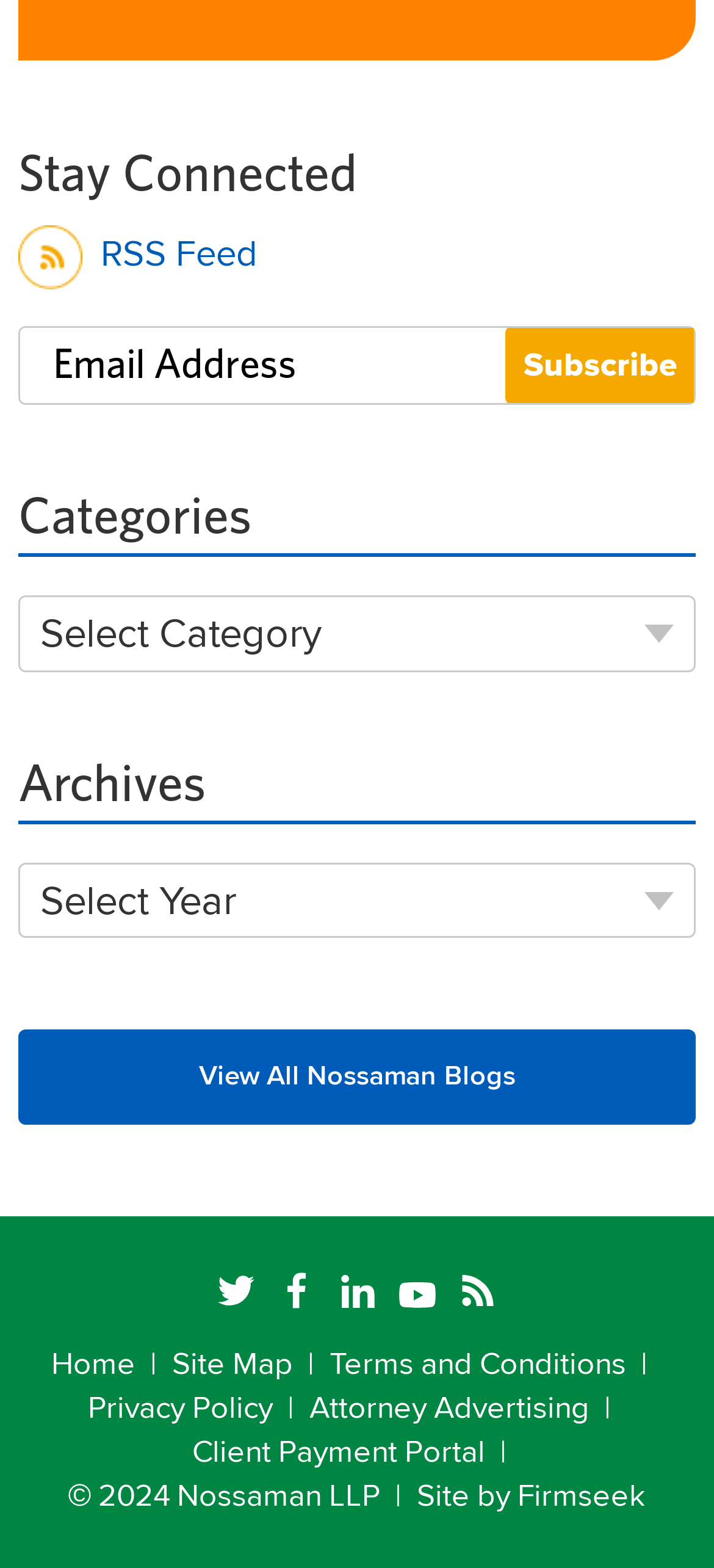Find the bounding box coordinates of the clickable area that will achieve the following instruction: "View all Nossaman blogs".

[0.026, 0.657, 0.974, 0.717]